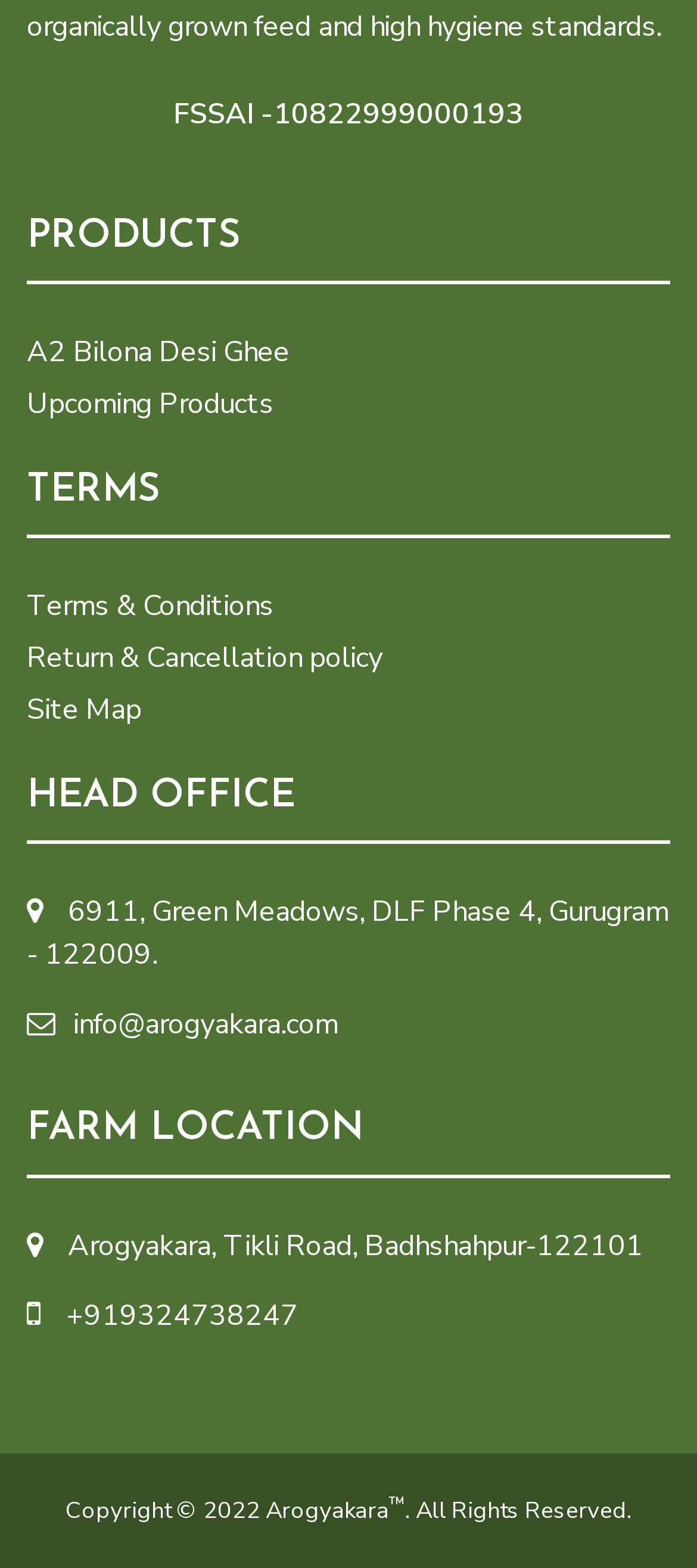Please determine the bounding box coordinates of the clickable area required to carry out the following instruction: "Contact through email". The coordinates must be four float numbers between 0 and 1, represented as [left, top, right, bottom].

[0.105, 0.641, 0.485, 0.666]